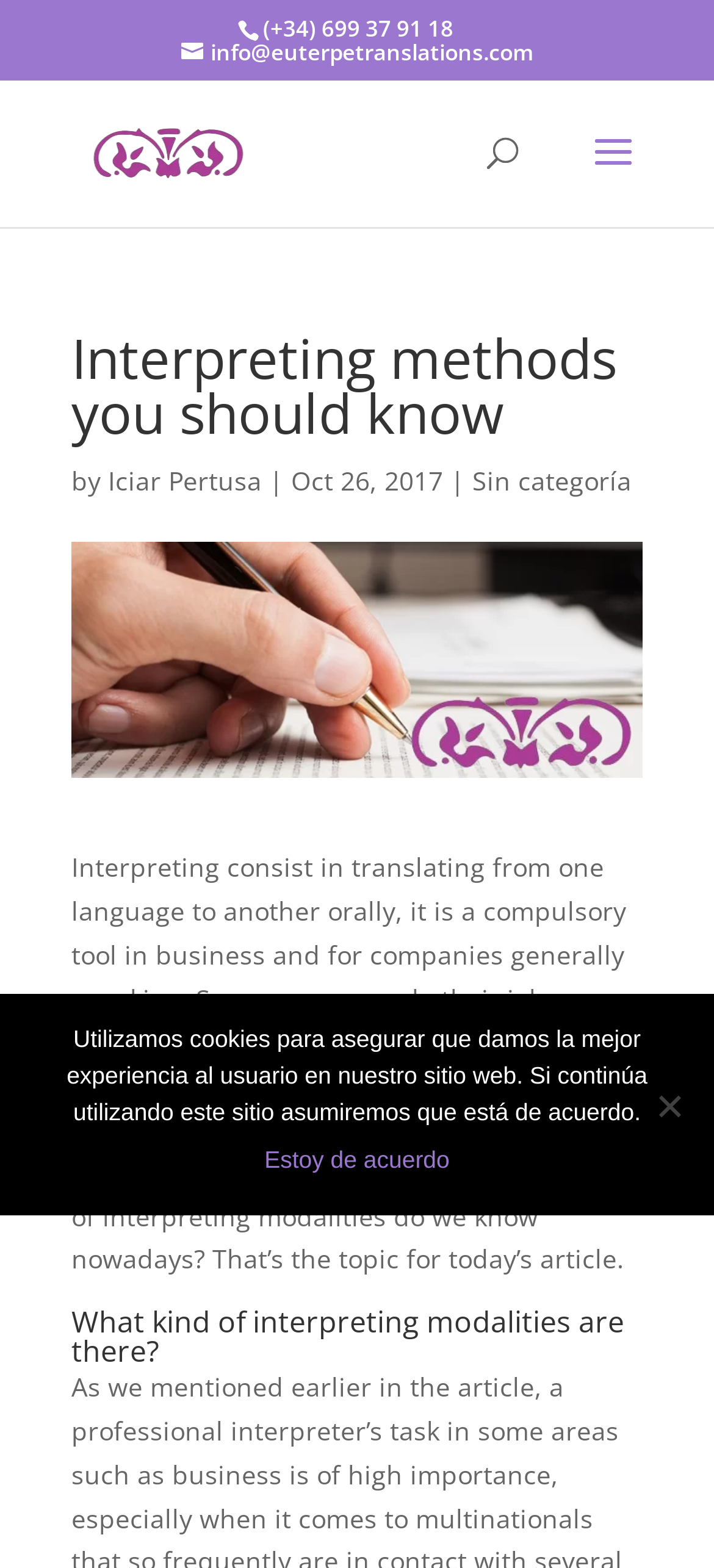What is the author of the article? Using the information from the screenshot, answer with a single word or phrase.

Iciar Pertusa